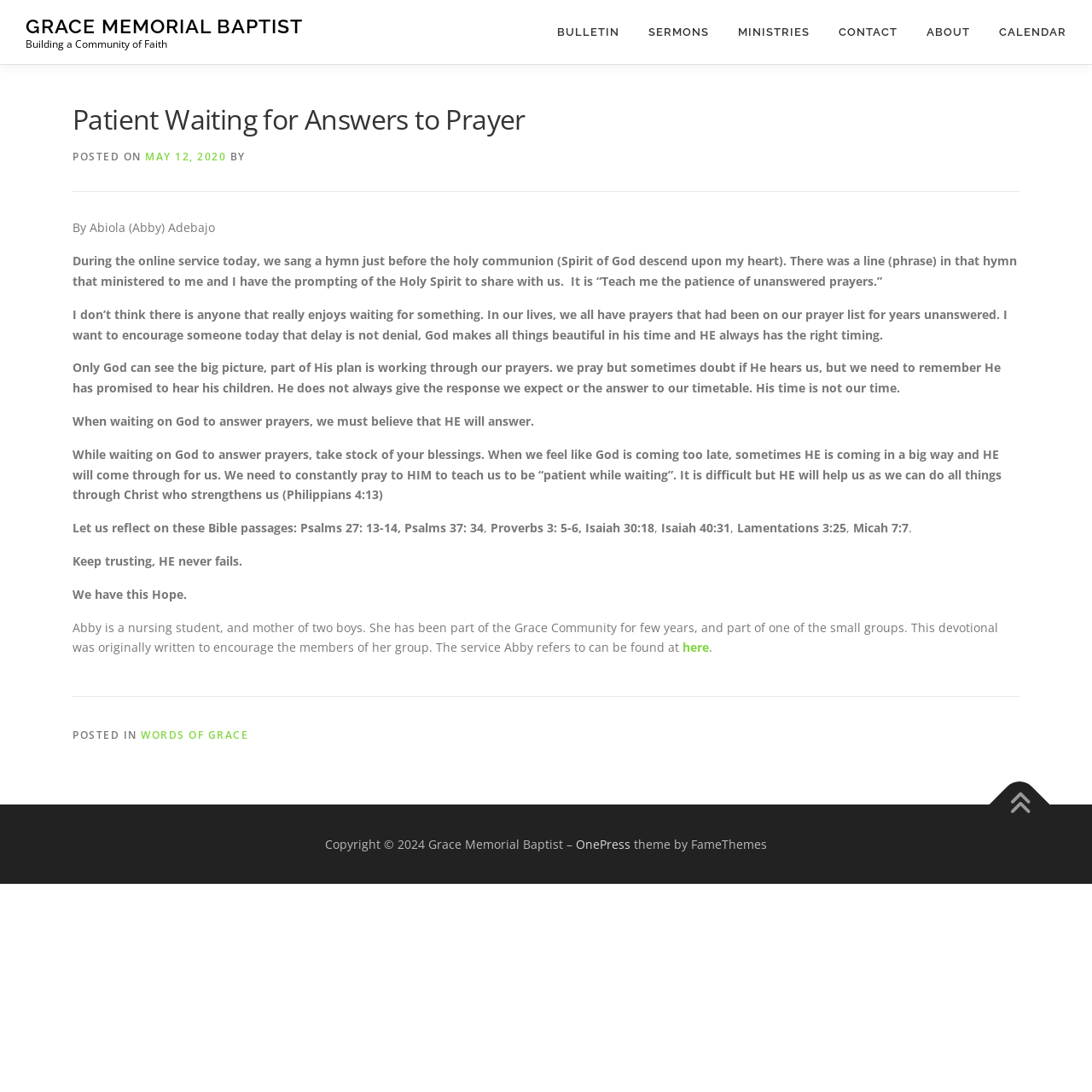Examine the image carefully and respond to the question with a detailed answer: 
What is the Bible verse mentioned in the article?

I found the answer by reading the article, which mentions that 'we can do all things through Christ who strengthens us (Philippians 4:13)'. This is one of the Bible verses mentioned in the article.